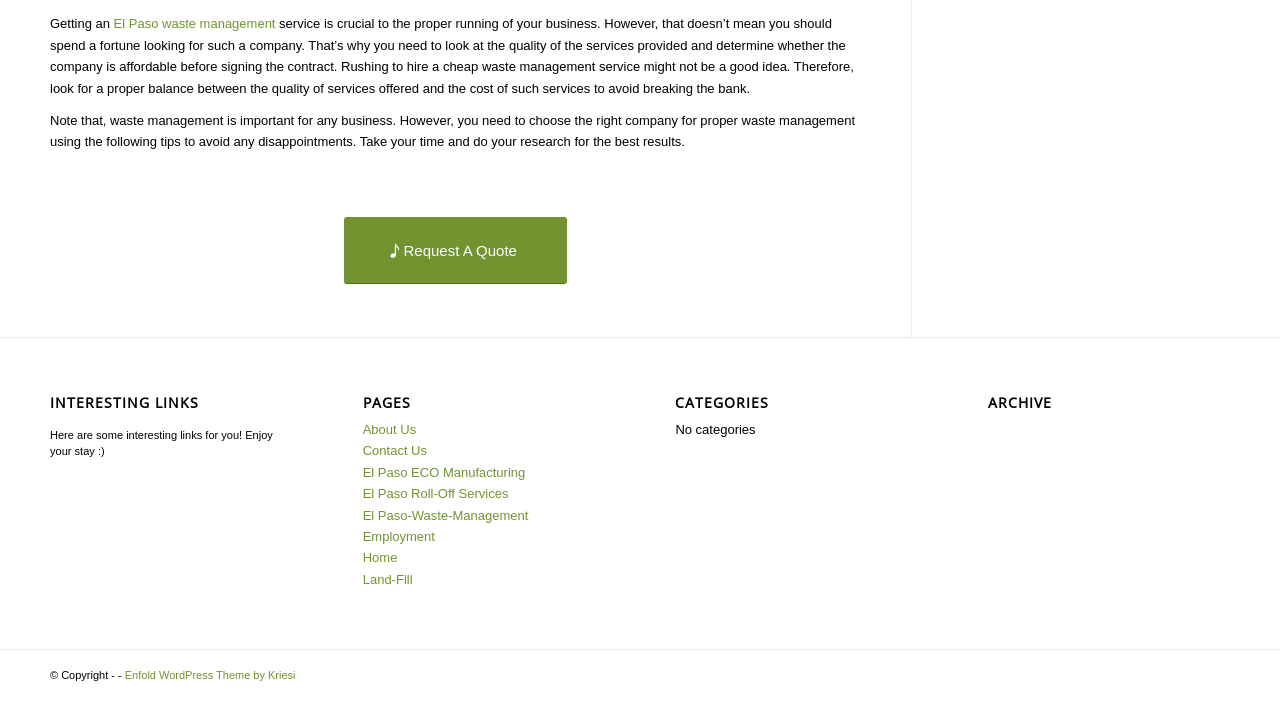What is the importance of waste management for businesses?
Based on the visual, give a brief answer using one word or a short phrase.

Crucial for proper running